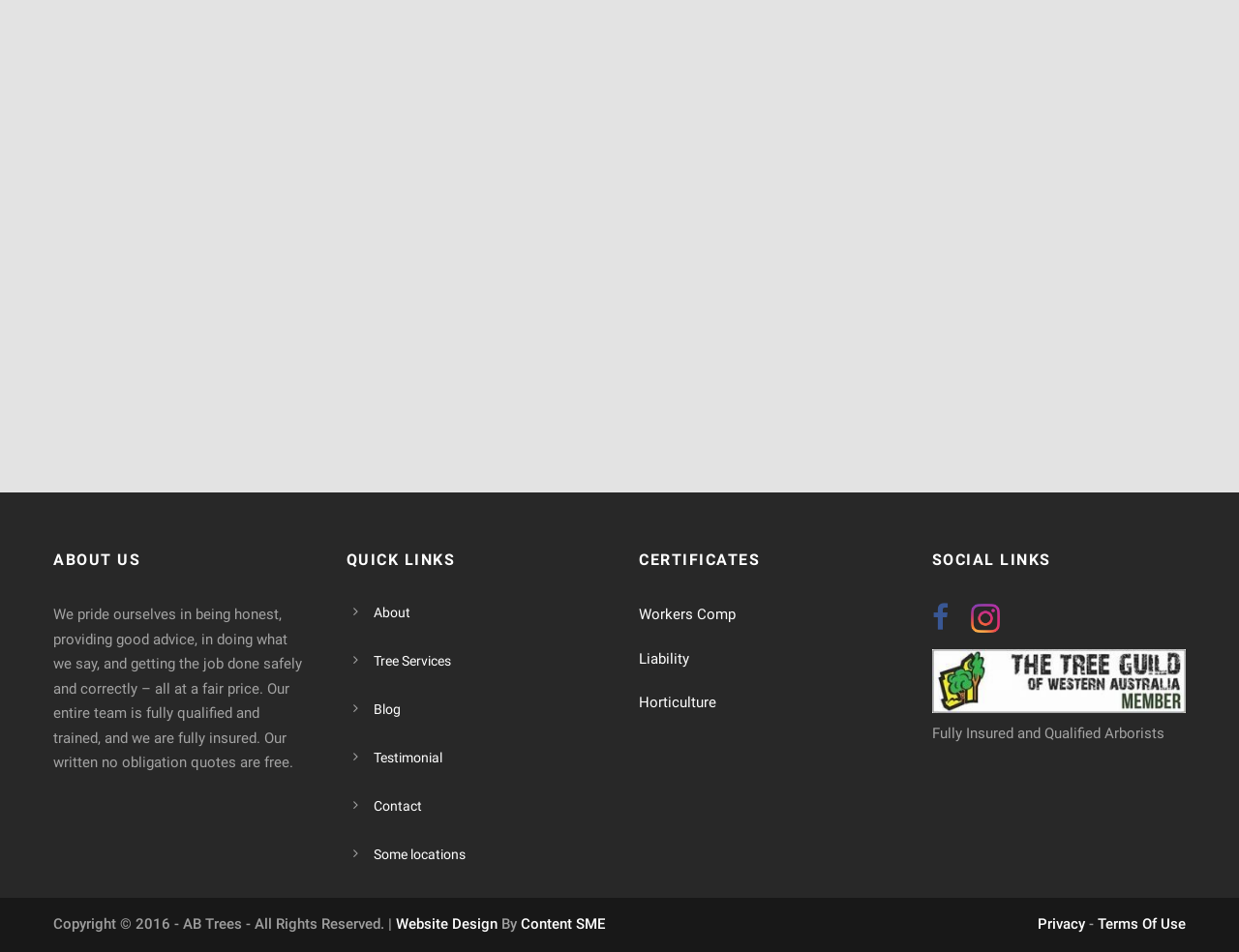Give the bounding box coordinates for the element described by: "Horticulture".

[0.516, 0.729, 0.581, 0.747]